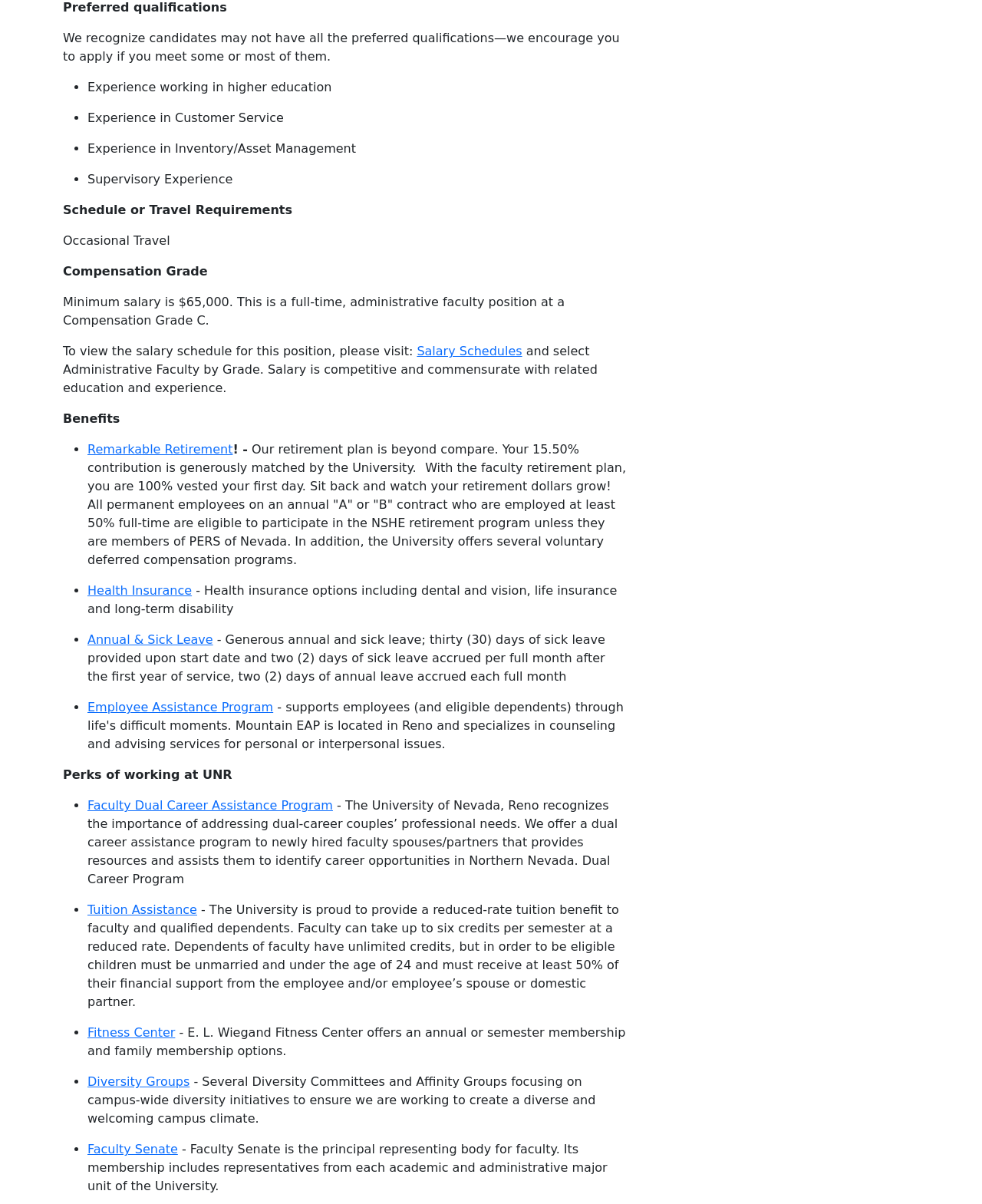Pinpoint the bounding box coordinates of the area that should be clicked to complete the following instruction: "Visit the Faculty Senate page". The coordinates must be given as four float numbers between 0 and 1, i.e., [left, top, right, bottom].

[0.089, 0.949, 0.181, 0.961]